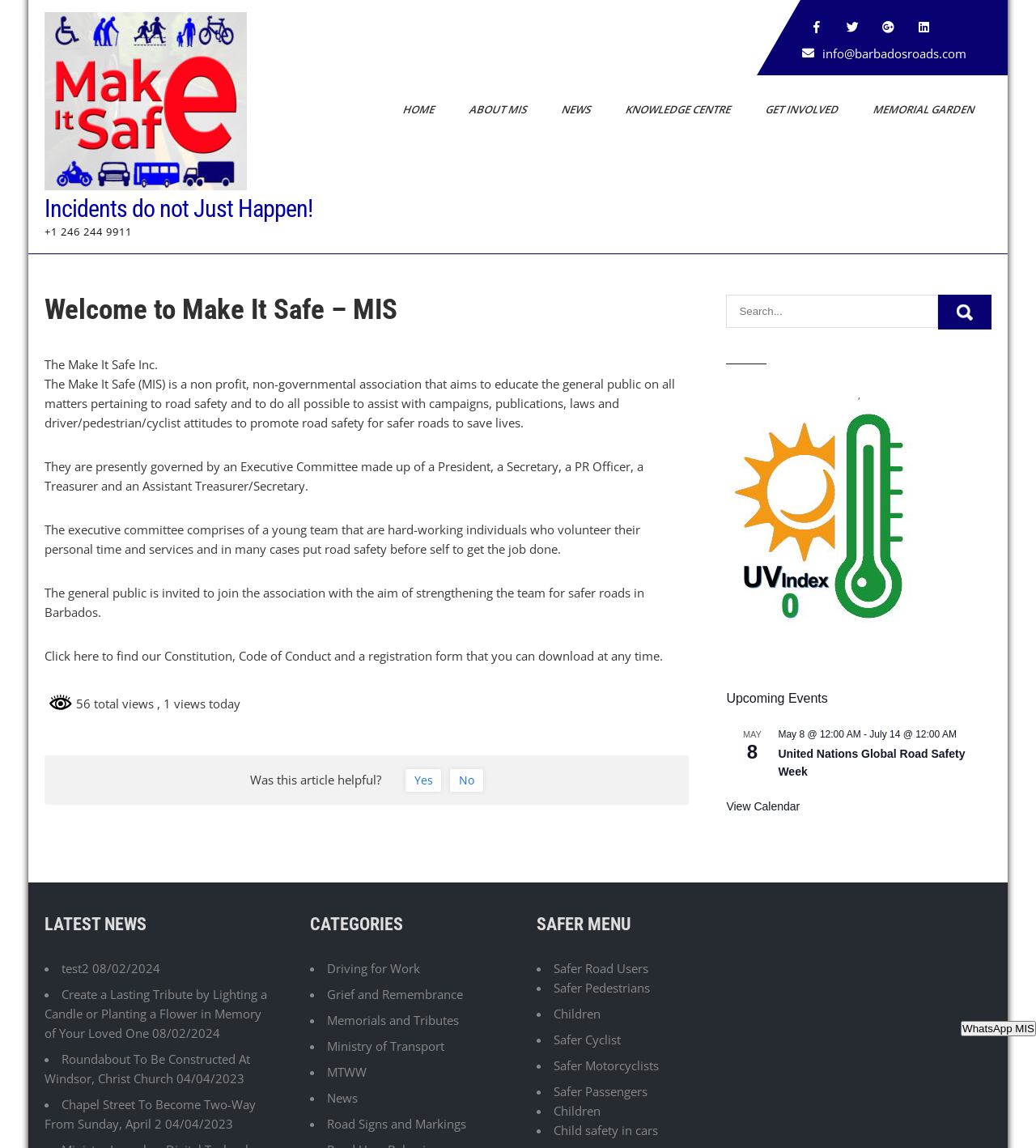What are the categories listed on the webpage? Based on the image, give a response in one word or a short phrase.

Driving for Work, Grief and Remembrance, etc.